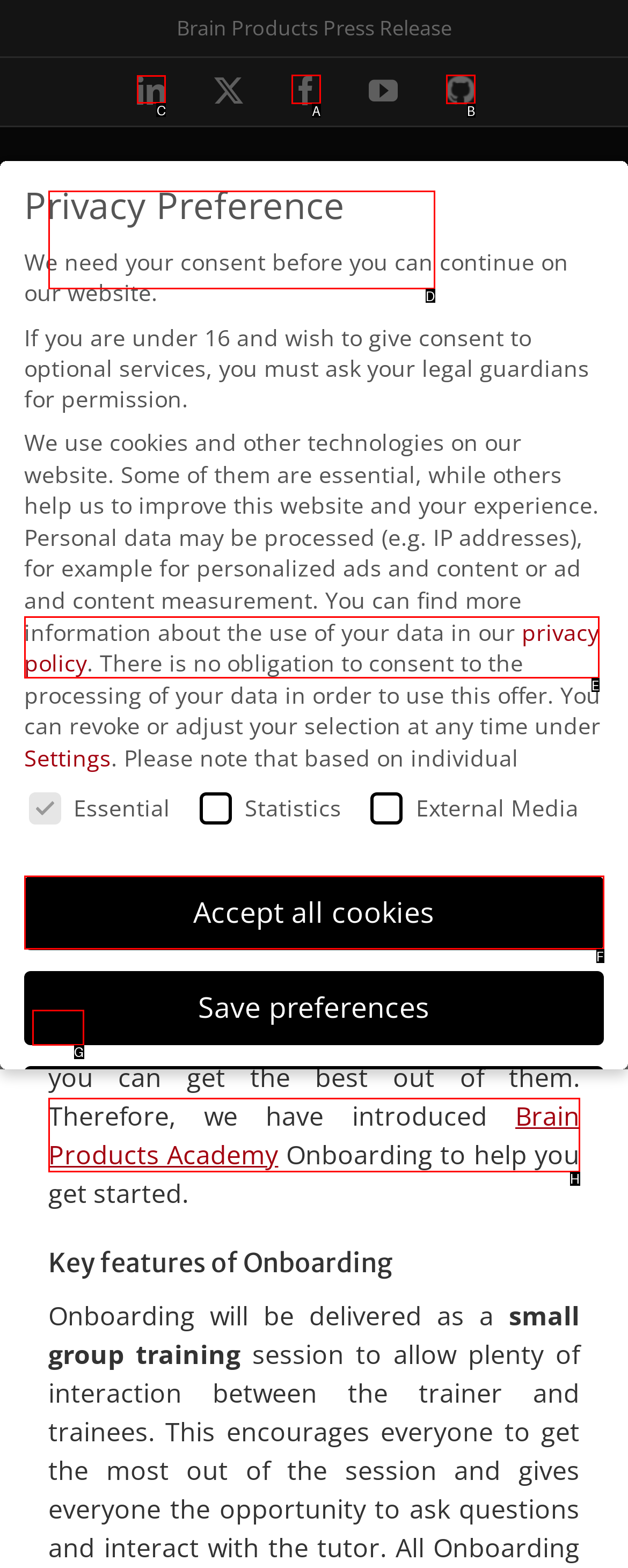From the available options, which lettered element should I click to complete this task: Click the LinkedIn icon?

C